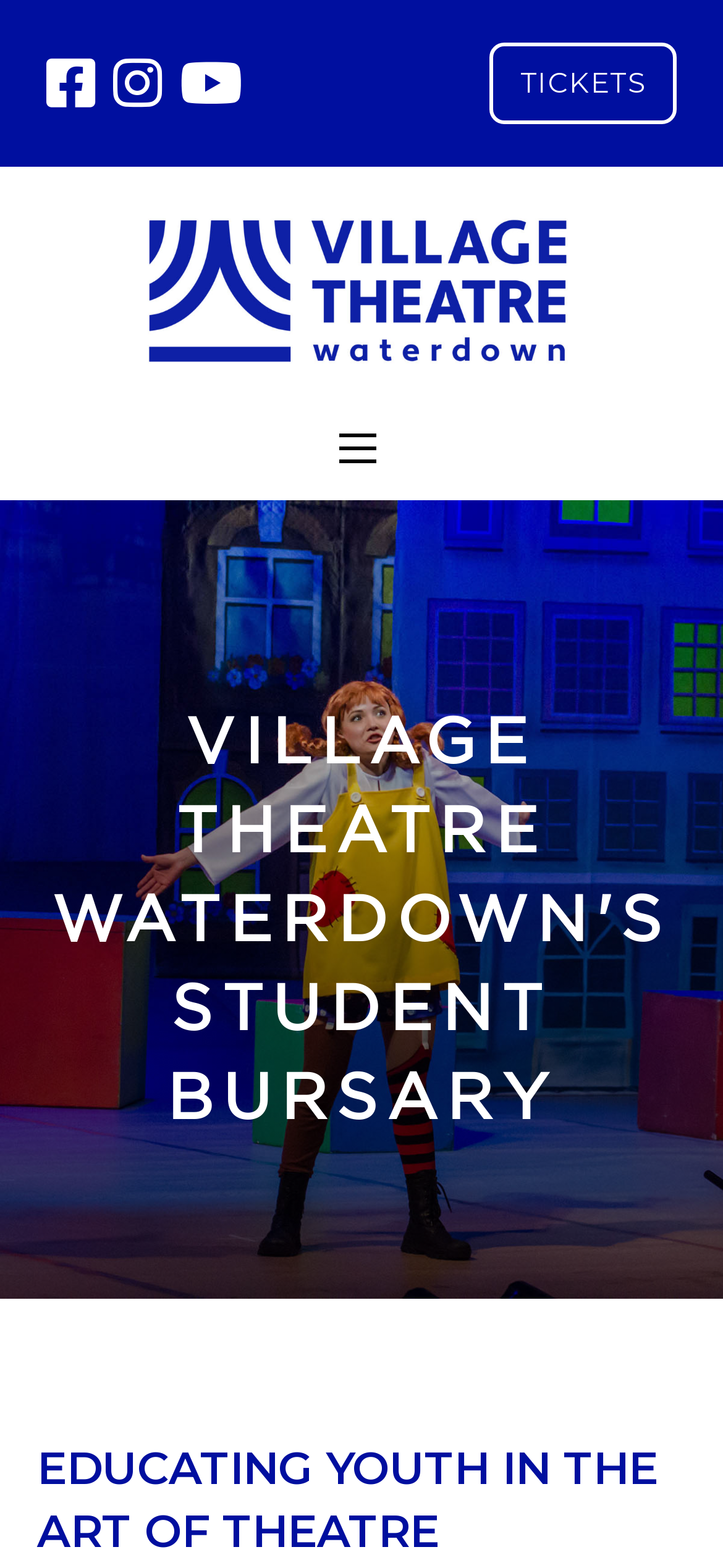What is the purpose of Village Theatre Waterdown's student bursary?
Refer to the image and answer the question using a single word or phrase.

Excellence in theatre